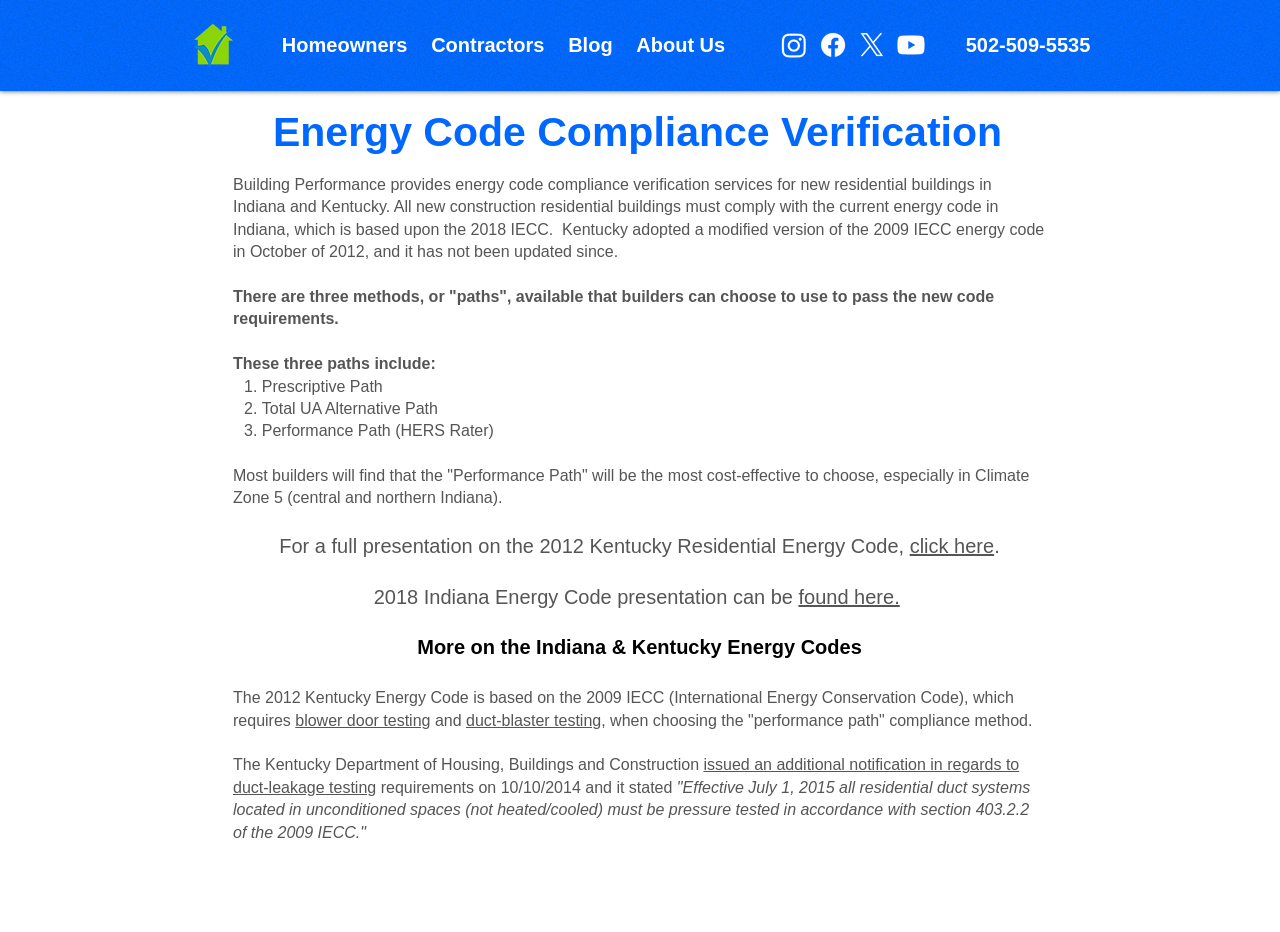Please find the bounding box coordinates of the clickable region needed to complete the following instruction: "Visit the Blog page". The bounding box coordinates must consist of four float numbers between 0 and 1, i.e., [left, top, right, bottom].

[0.436, 0.032, 0.486, 0.064]